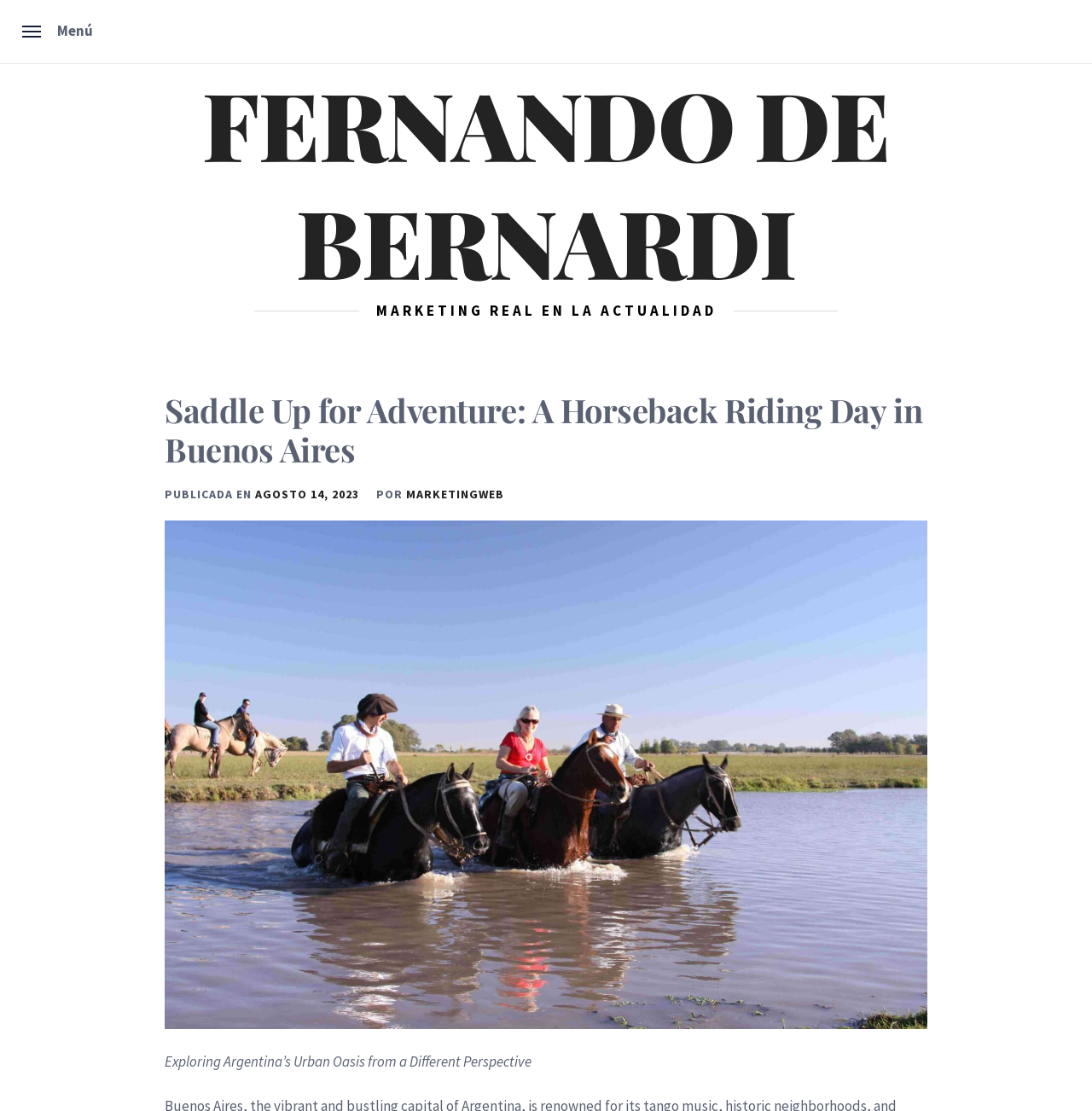What is the name of the website?
Please provide a comprehensive and detailed answer to the question.

The name of the website can be found in the link element with the text 'MARKETINGWEB' below the heading 'Saddle Up for Adventure: A Horseback Riding Day in Buenos Aires'.